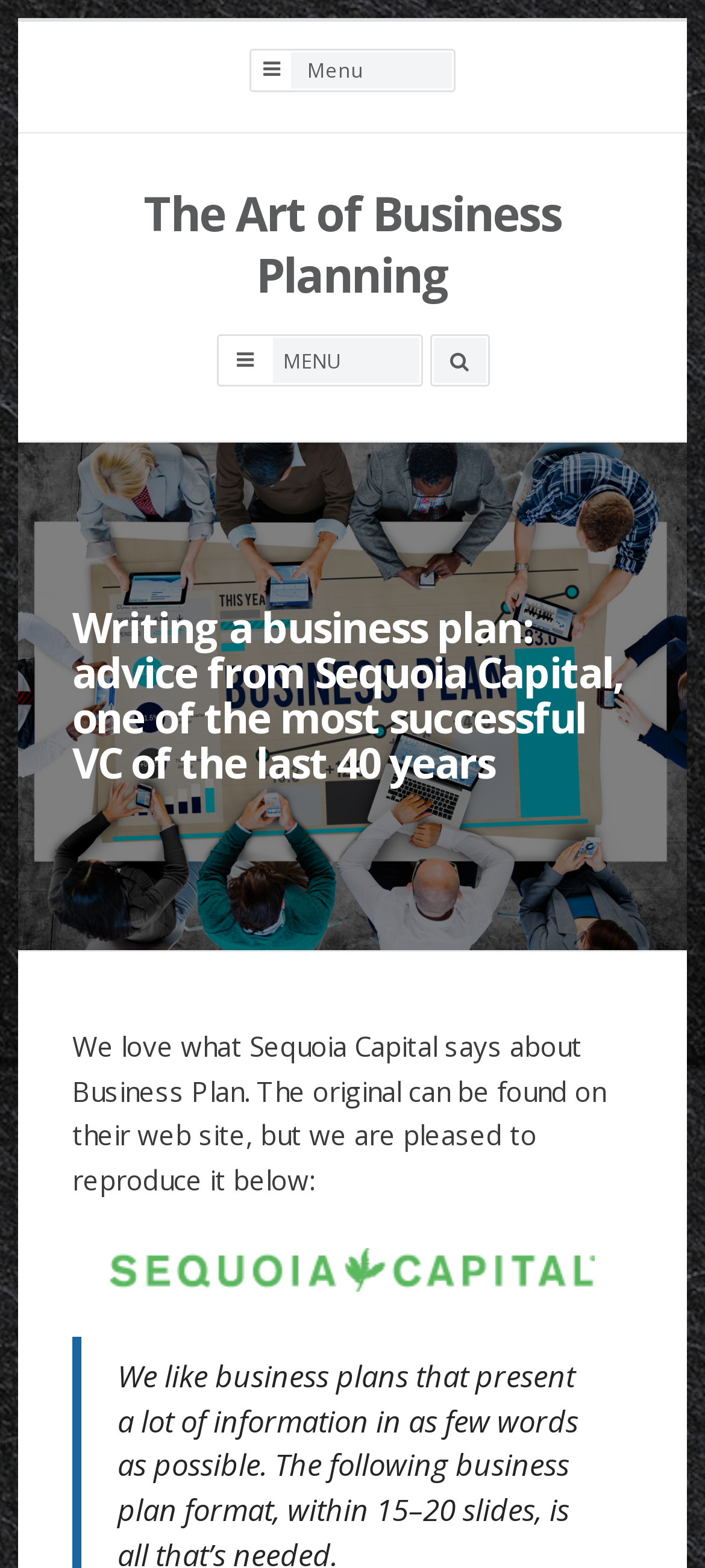From the image, can you give a detailed response to the question below:
What is the relationship between the webpage and Sequoia Capital?

The static text on the webpage says 'The original can be found on their web site, but we are pleased to reproduce it below:', indicating that the webpage is reproducing or sharing content from Sequoia Capital's website.